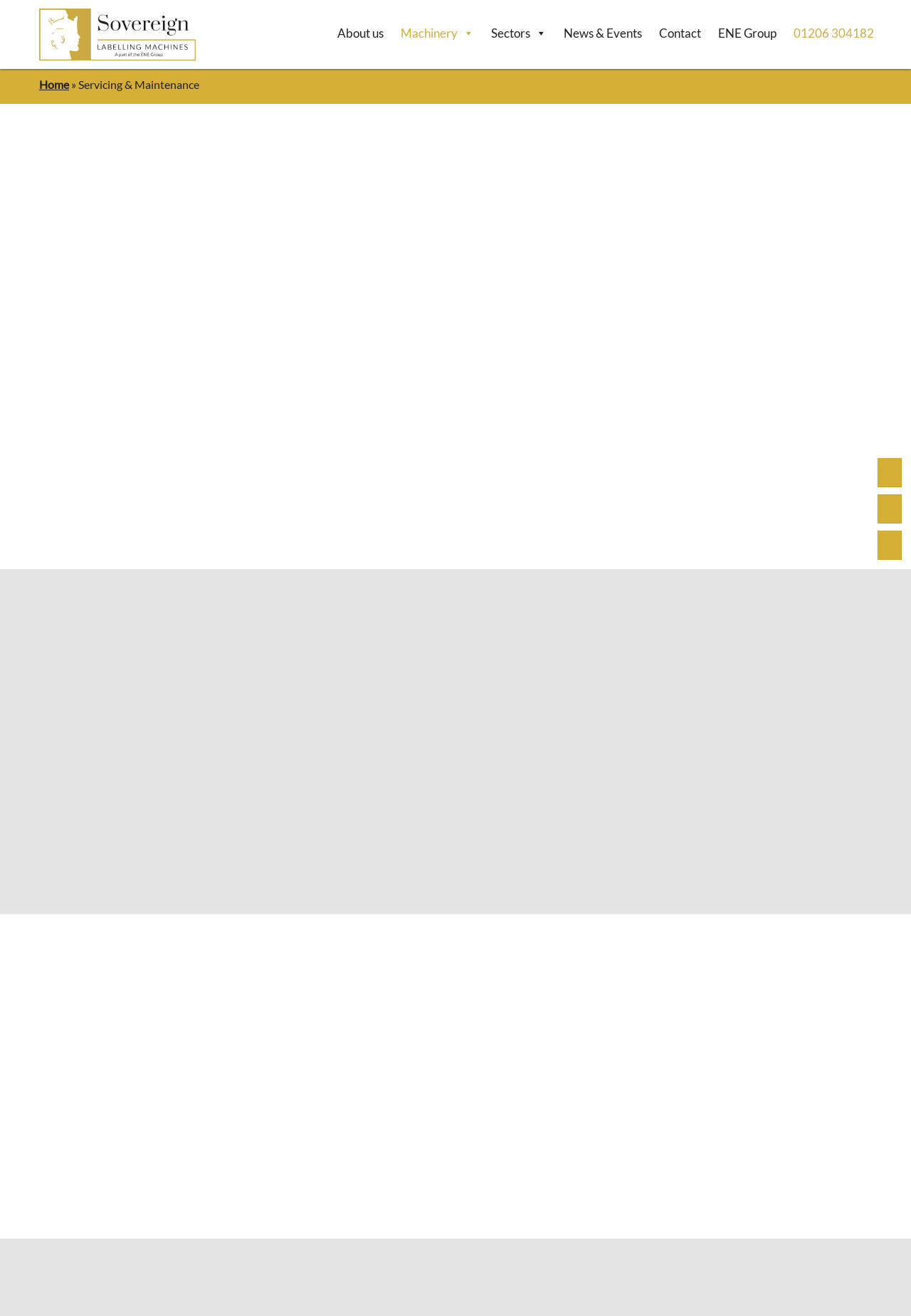What is the phone number?
Using the picture, provide a one-word or short phrase answer.

01206 304182